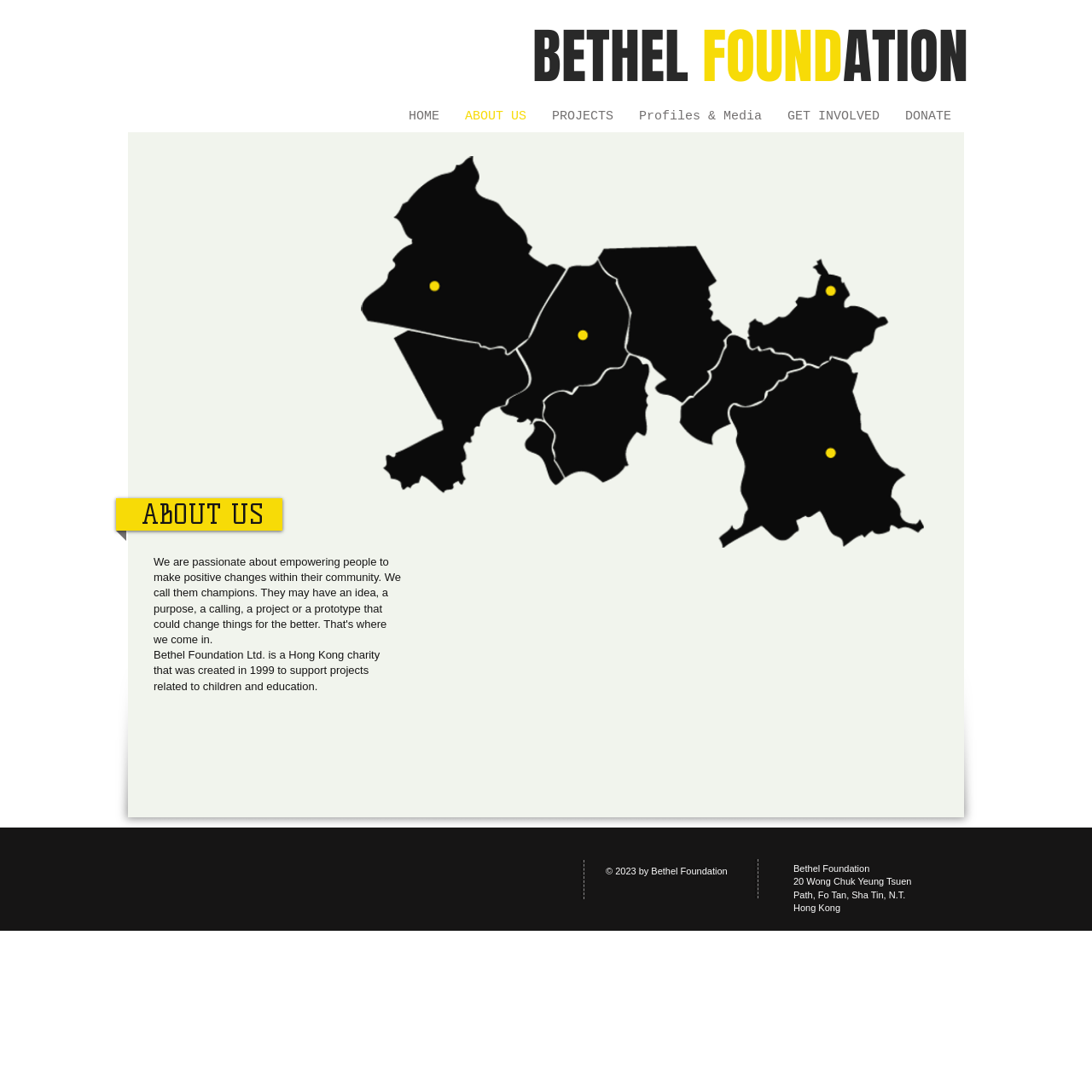How many navigation links are there?
Answer with a single word or short phrase according to what you see in the image.

6